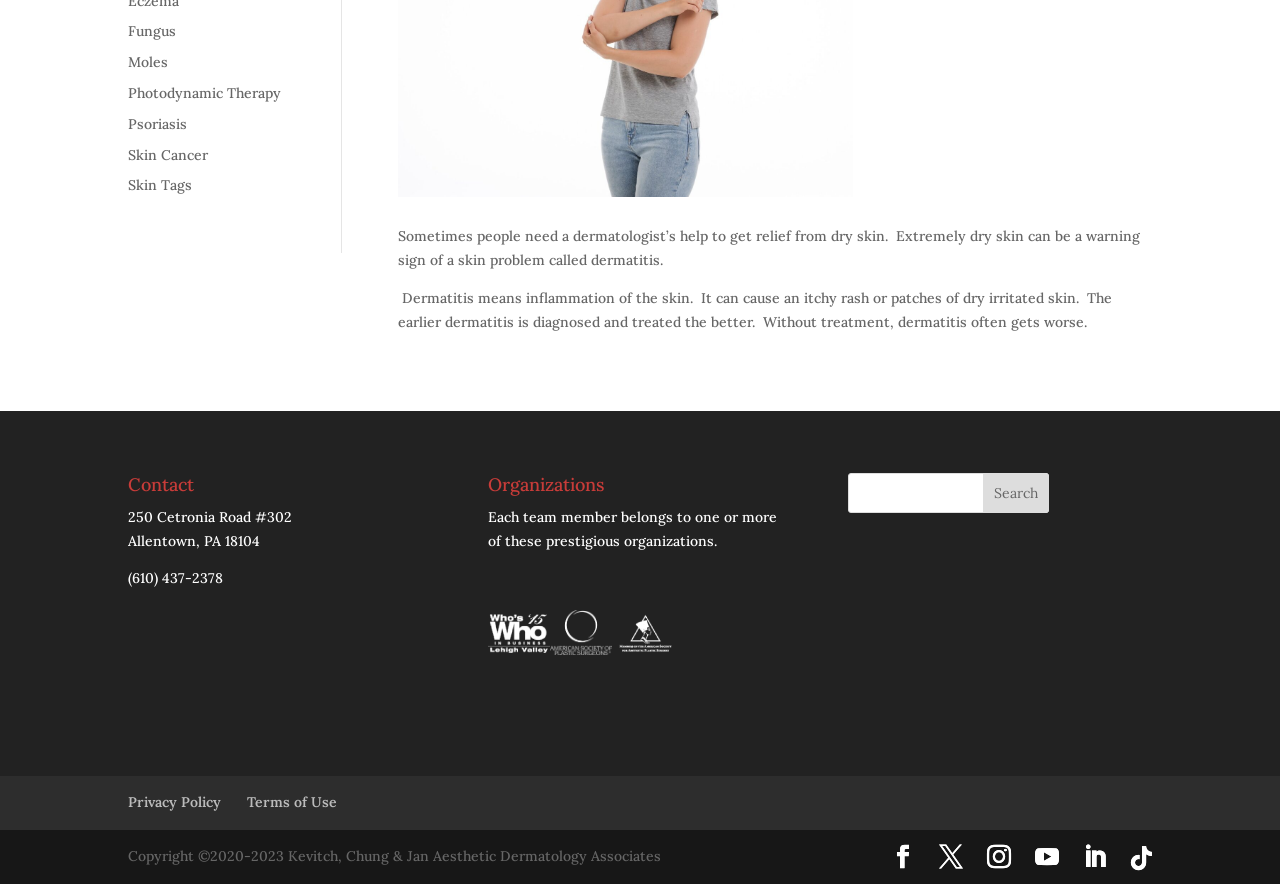Determine the bounding box for the HTML element described here: "Skin Cancer". The coordinates should be given as [left, top, right, bottom] with each number being a float between 0 and 1.

[0.1, 0.165, 0.162, 0.185]